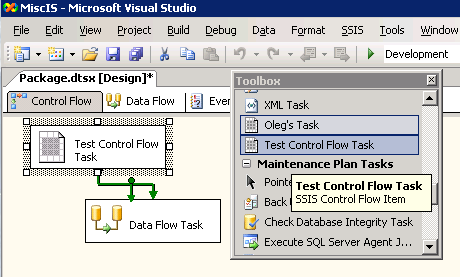What is the purpose of the 'Control Flow' tab?
Using the information from the image, give a concise answer in one word or a short phrase.

To design control flow tasks